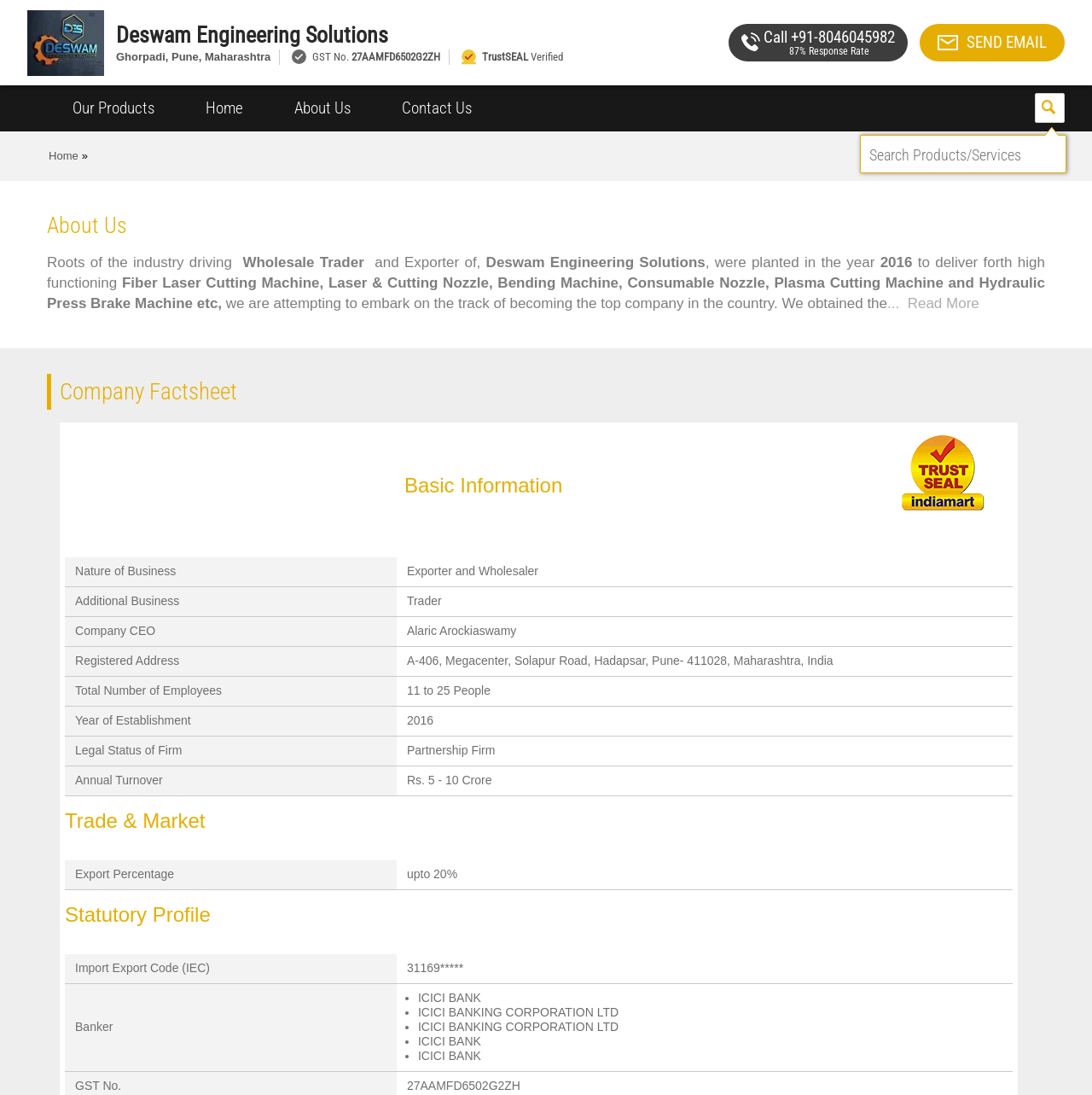What is the GST number of the company?
Answer the question with a single word or phrase by looking at the picture.

27AAMFD6502G2ZH